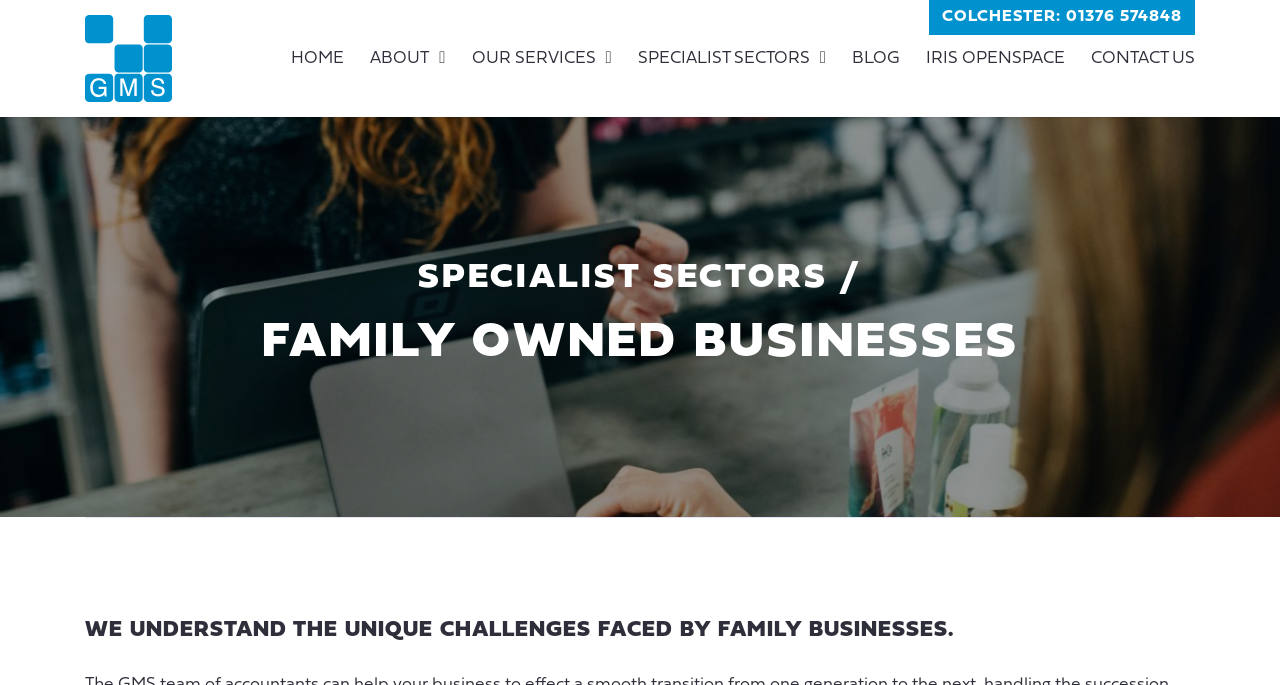What is the name of the company?
Give a single word or phrase answer based on the content of the image.

Granite Morgan Smith